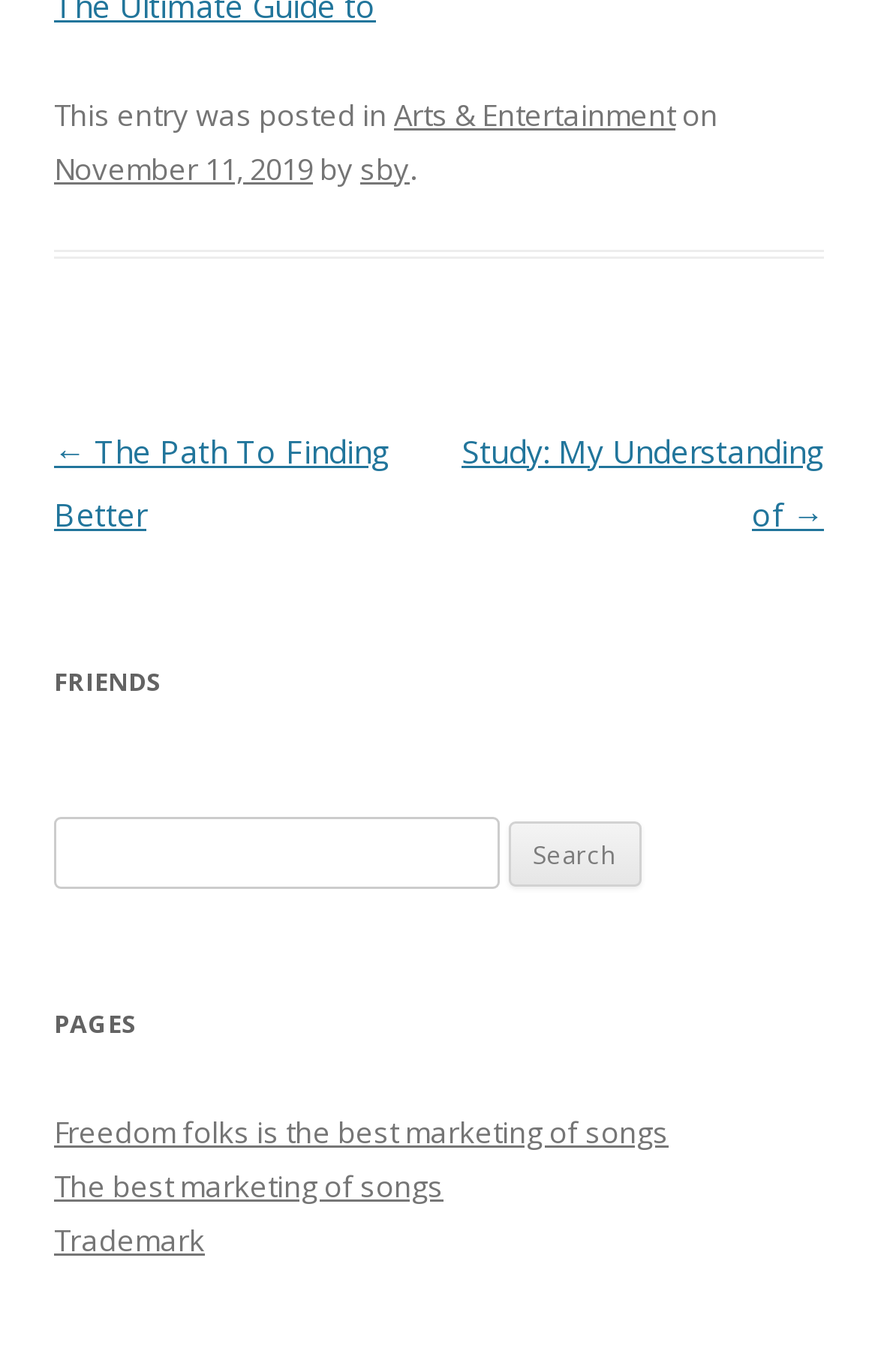Find the bounding box coordinates of the element you need to click on to perform this action: 'Search for something'. The coordinates should be represented by four float values between 0 and 1, in the format [left, top, right, bottom].

[0.062, 0.595, 0.568, 0.647]